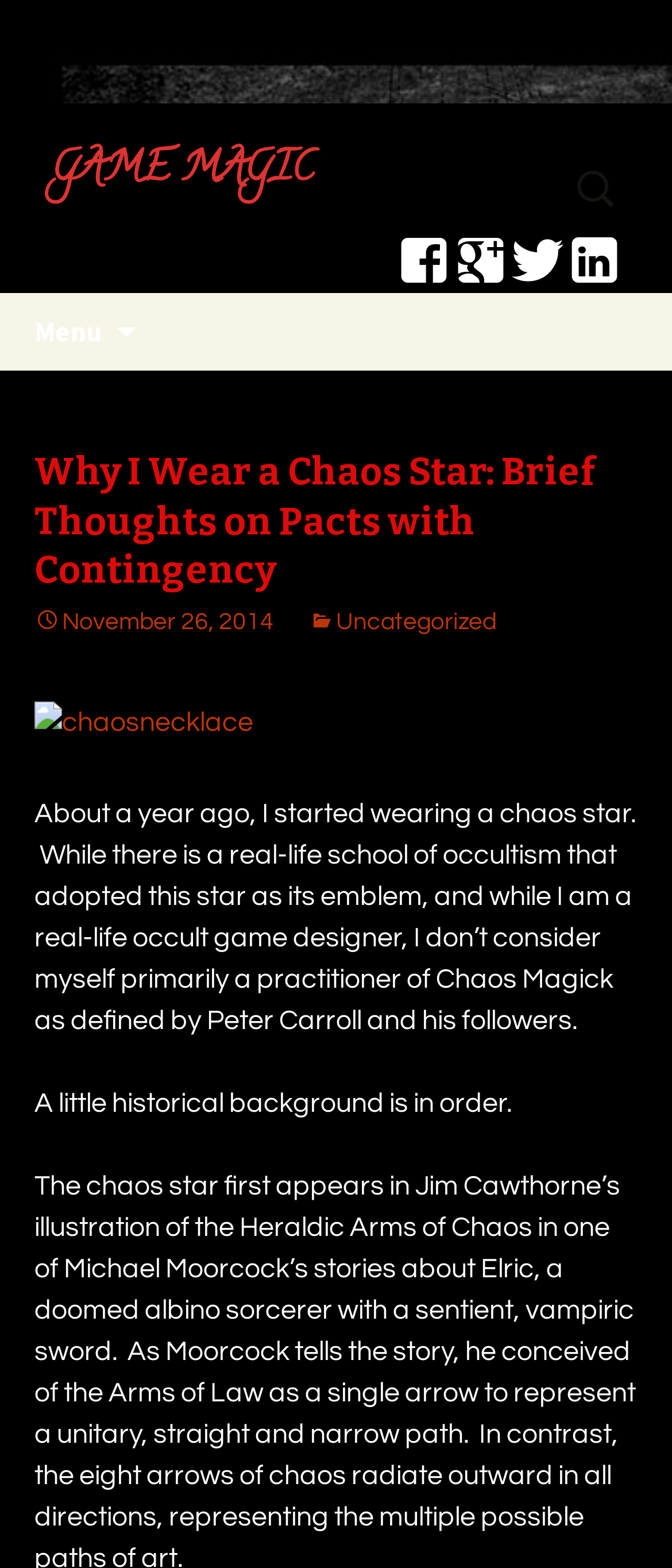Provide the bounding box coordinates of the UI element that matches the description: "alt="chaosnecklace"".

[0.051, 0.45, 0.377, 0.468]